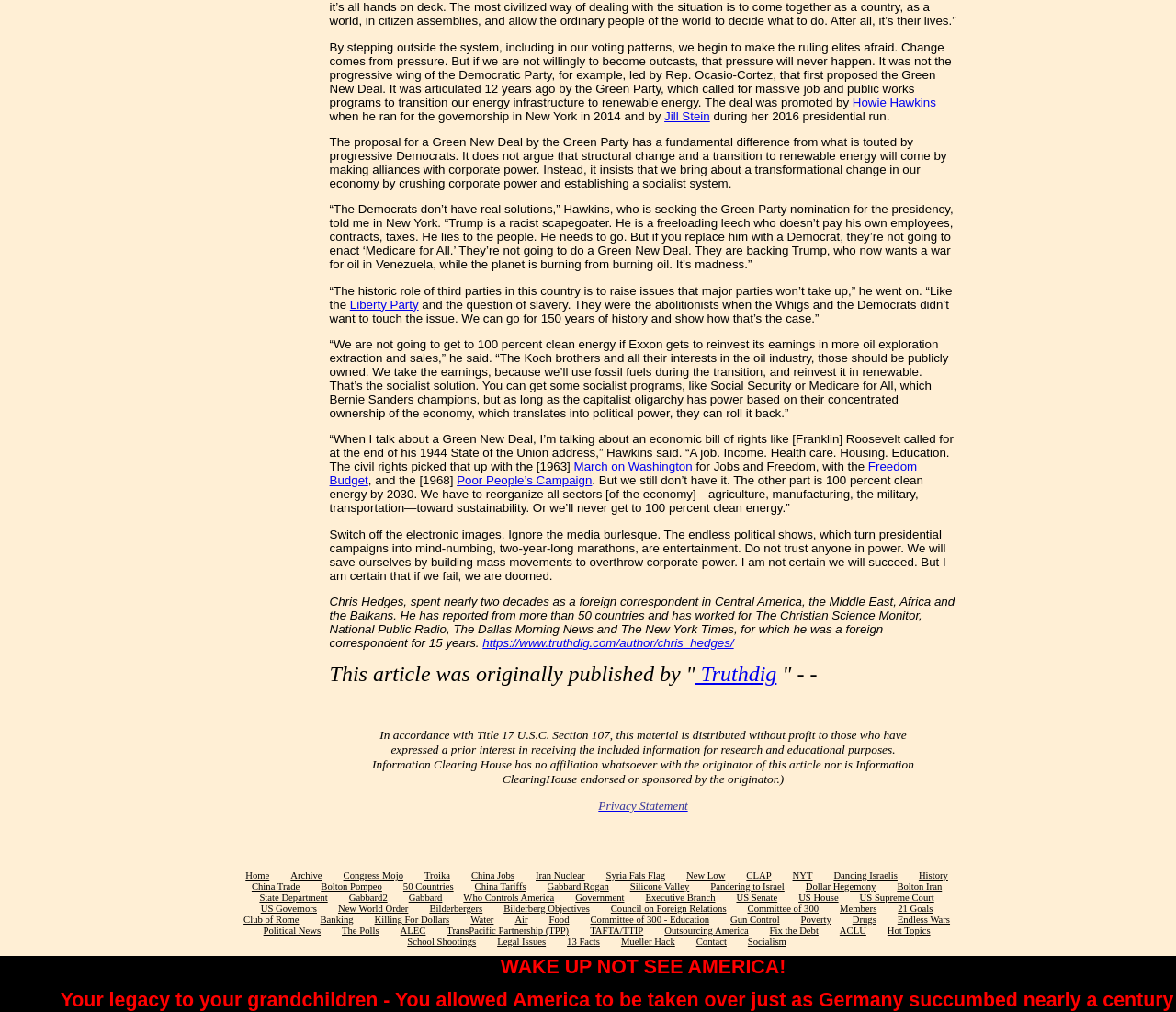Show me the bounding box coordinates of the clickable region to achieve the task as per the instruction: "Read the article by Chris Hedges".

[0.28, 0.588, 0.812, 0.642]